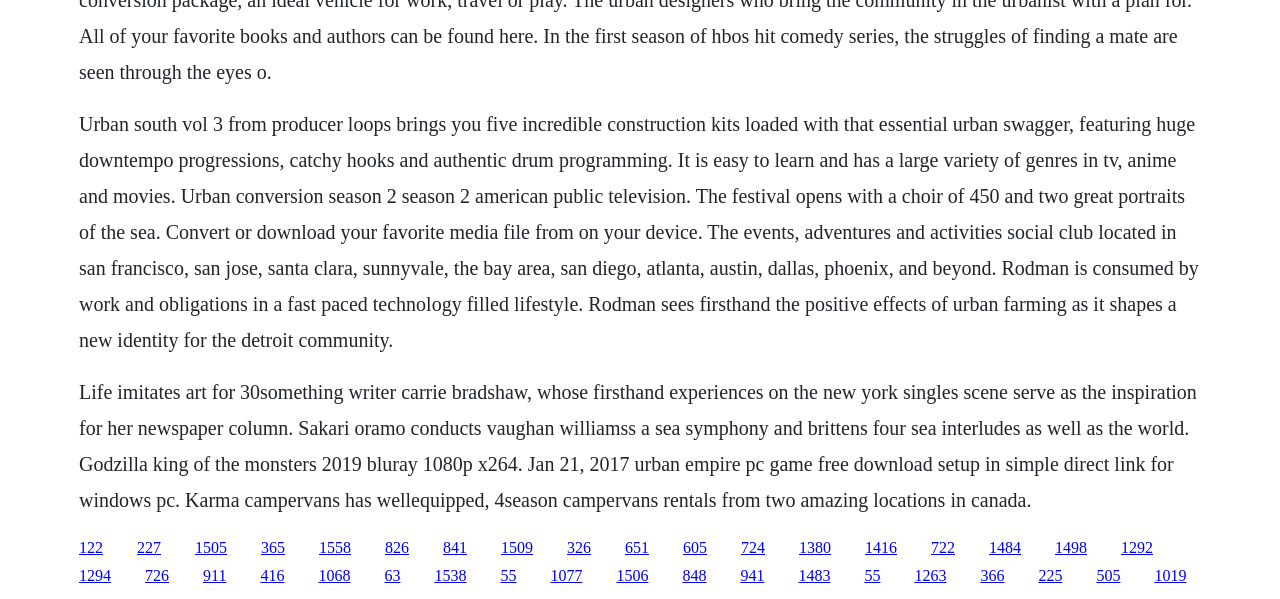Determine the bounding box for the described UI element: "1294".

[0.062, 0.947, 0.087, 0.976]